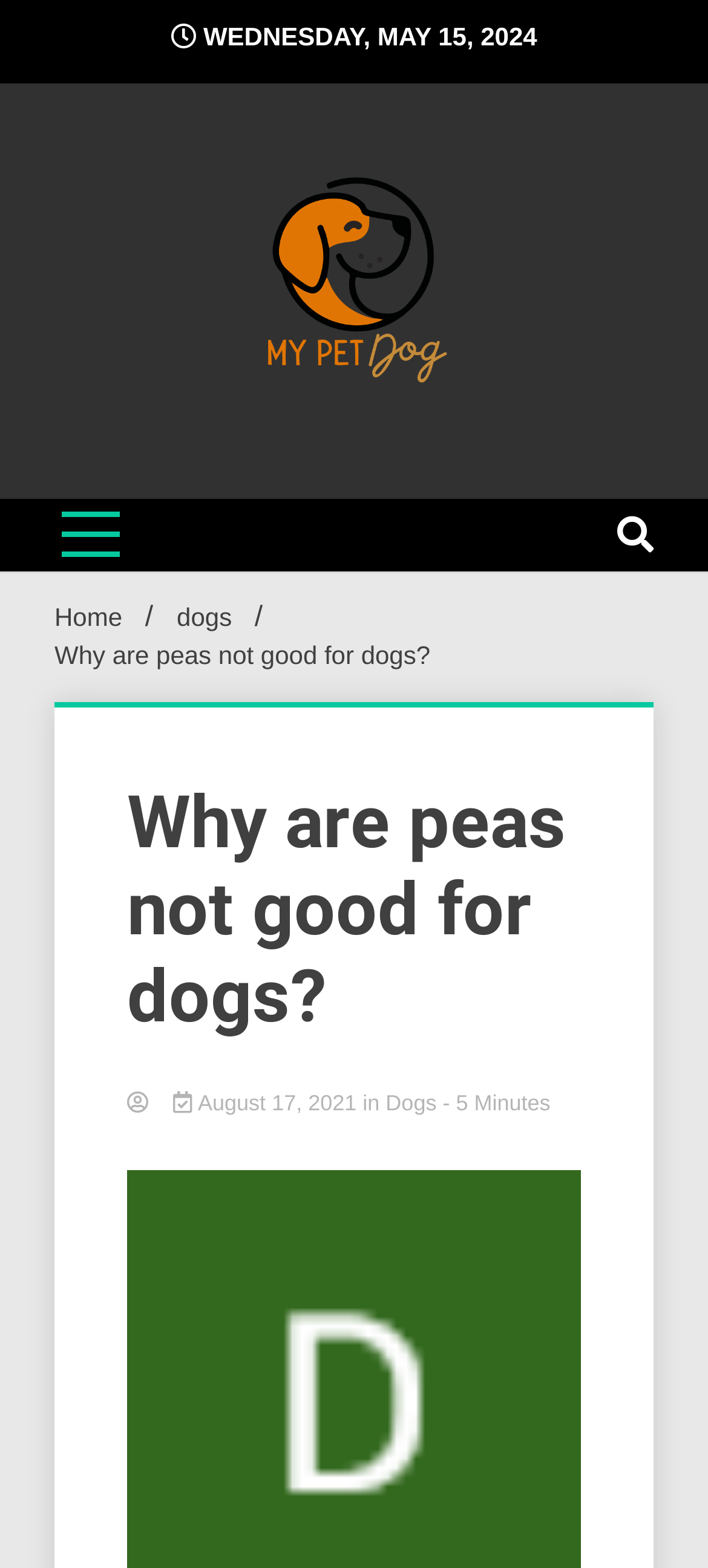What is the category of the article?
Answer the question with just one word or phrase using the image.

Dogs